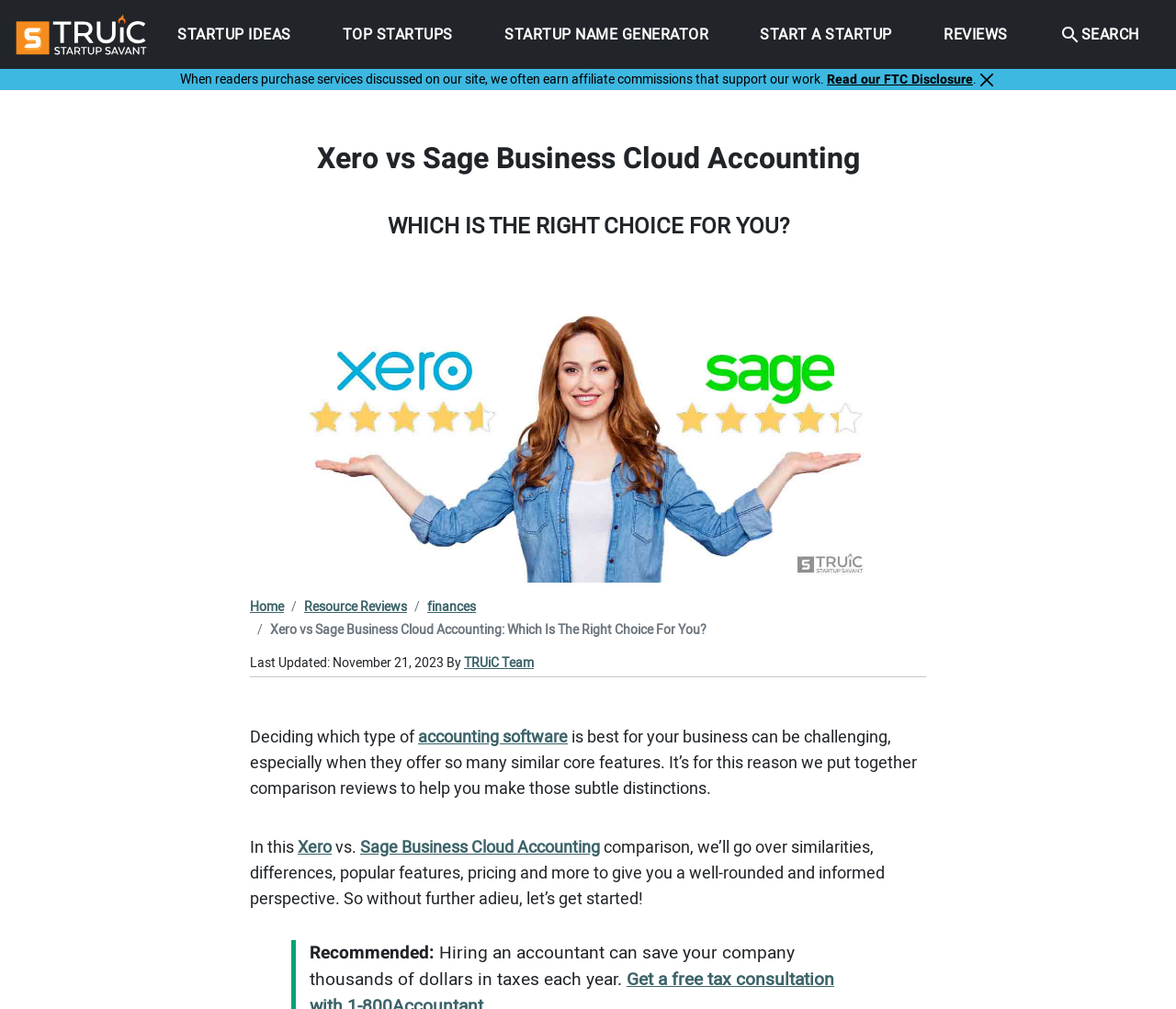What are the main navigation items?
Using the visual information from the image, give a one-word or short-phrase answer.

STARTUP IDEAS, TOP STARTUPS, etc.